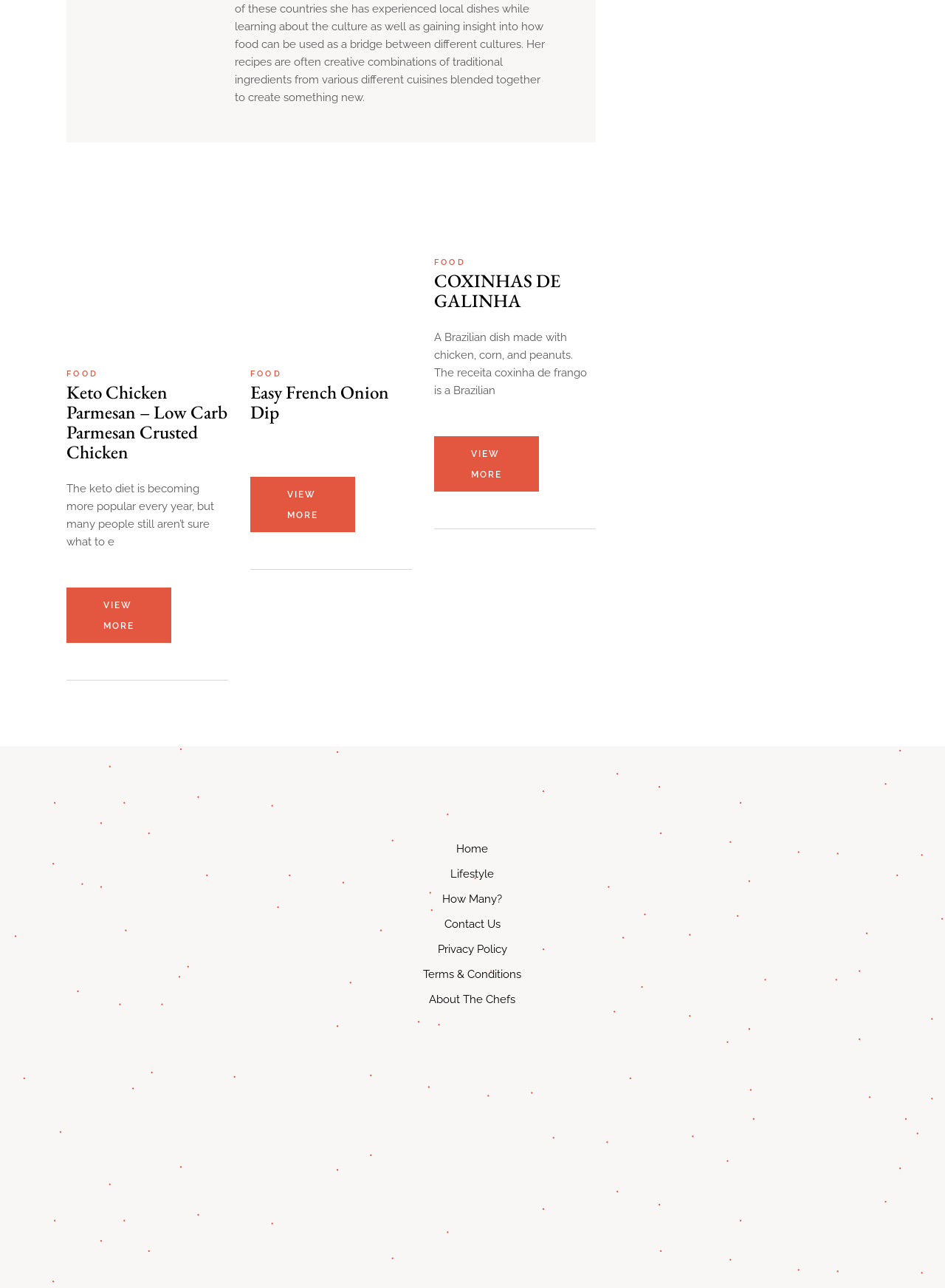Determine the bounding box coordinates of the element's region needed to click to follow the instruction: "learn about COXINHAS DE GALINHA". Provide these coordinates as four float numbers between 0 and 1, formatted as [left, top, right, bottom].

[0.459, 0.21, 0.63, 0.241]